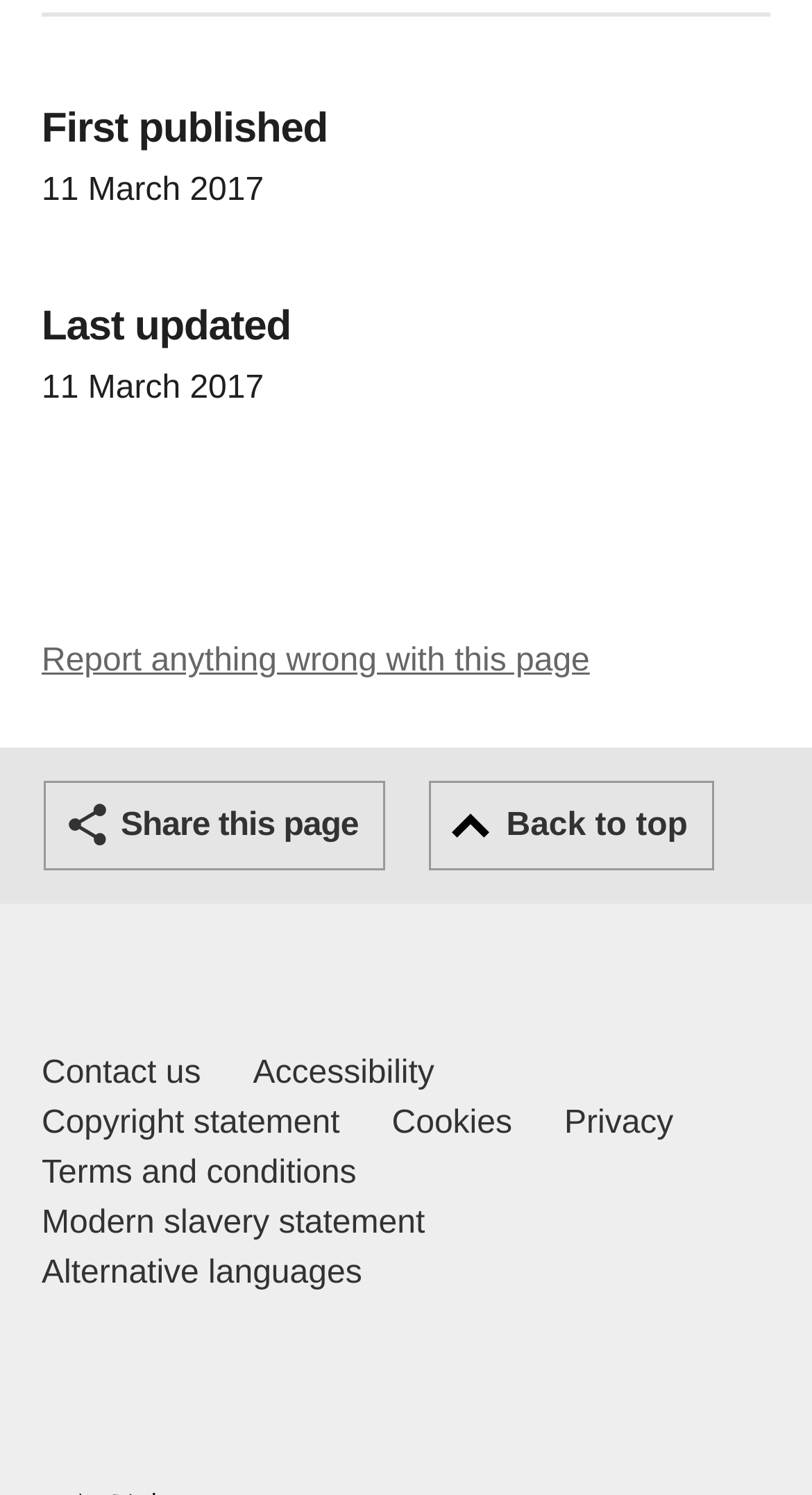What is the purpose of the banner?
Answer the question with as much detail as possible.

I noticed a banner on the webpage with a link that says 'Report anything wrong with this page'. This suggests that the purpose of the banner is to allow users to report any issues with the page.